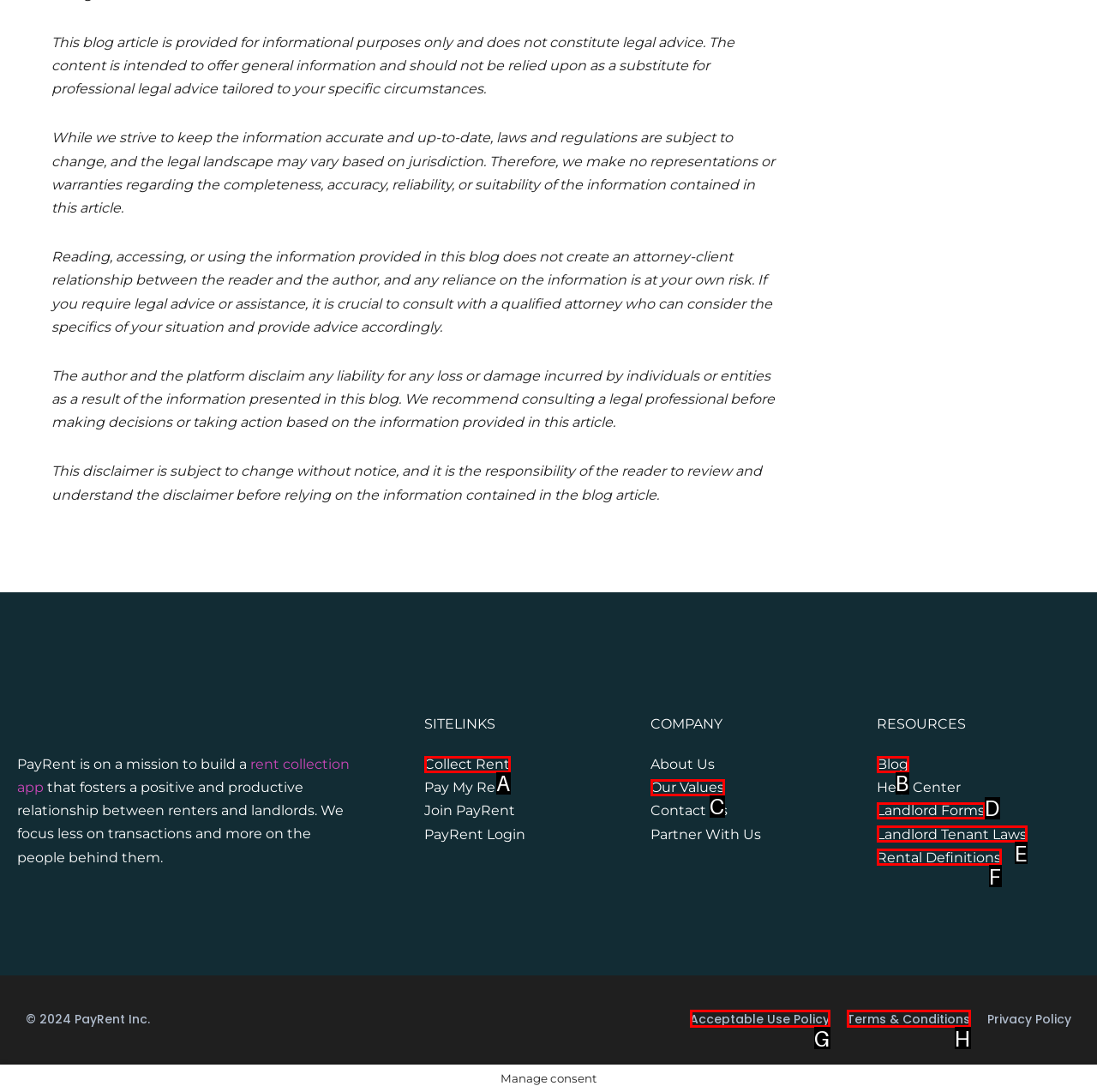Choose the HTML element that corresponds to the description: December 29, 2014
Provide the answer by selecting the letter from the given choices.

None